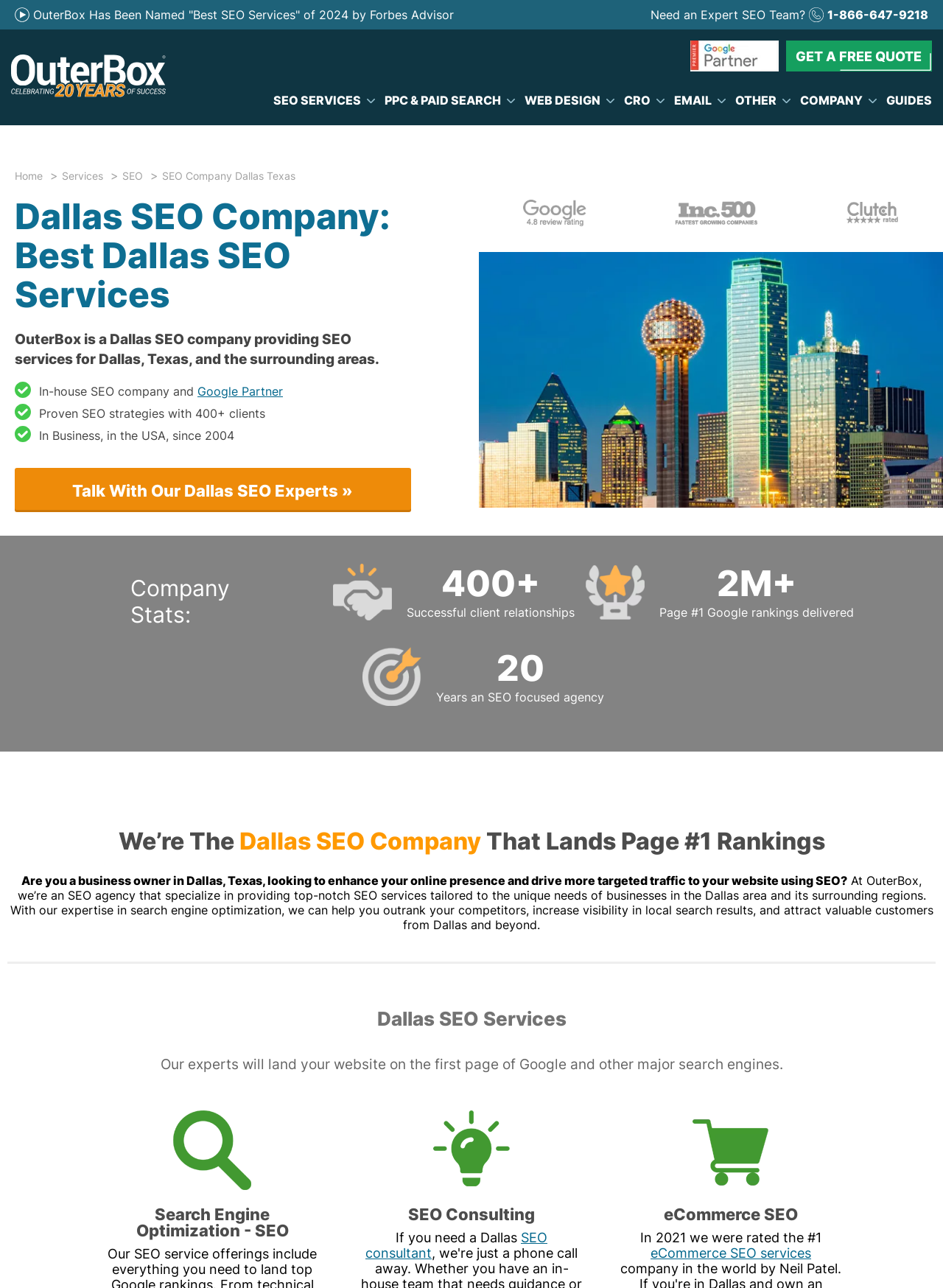Extract the main headline from the webpage and generate its text.

Dallas SEO Company: Best Dallas SEO Services